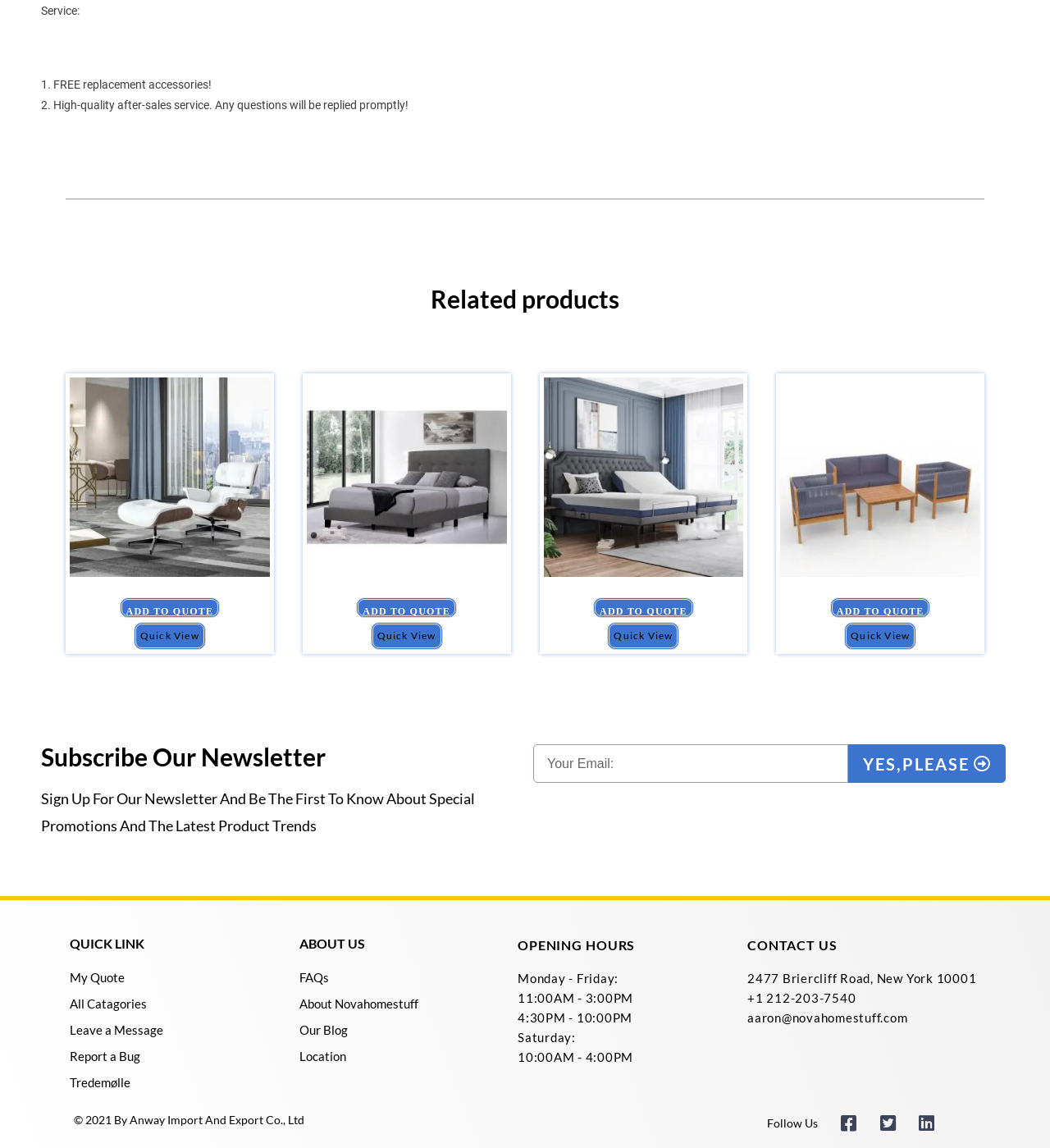Determine the bounding box coordinates of the clickable region to execute the instruction: "View product details of Leather Lounge Hanging Chair". The coordinates should be four float numbers between 0 and 1, denoted as [left, top, right, bottom].

[0.066, 0.409, 0.257, 0.42]